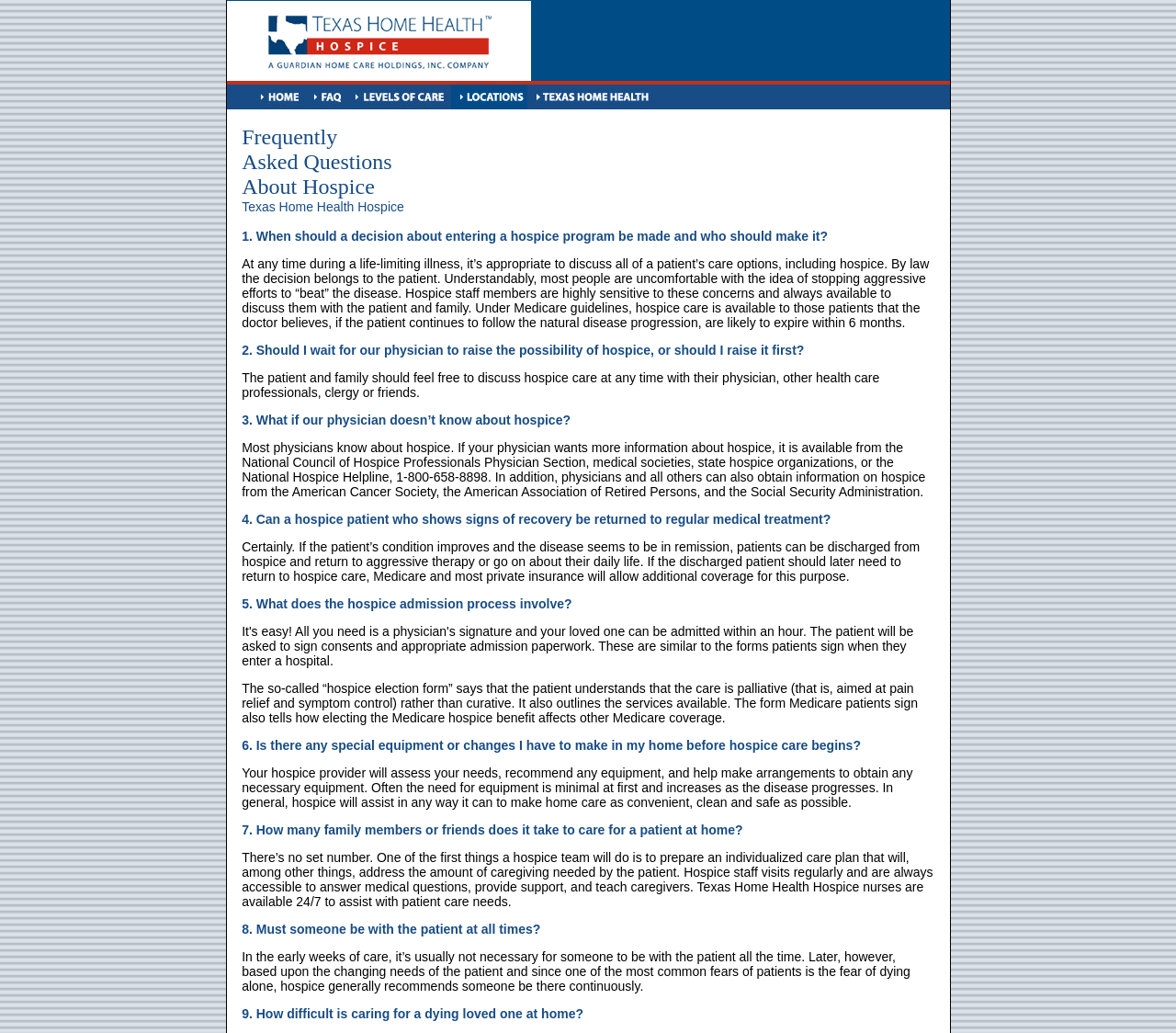Generate an in-depth caption that captures all aspects of the webpage.

The webpage is about Texas Home Health Hospice, a healthcare organization that provides hospice care services. At the top of the page, there is a logo image and a layout table that spans almost the entire width of the page. Below the logo, there is a series of links with accompanying images, arranged horizontally across the page. These links are likely navigation buttons or social media links.

The main content of the page is a list of questions and answers about hospice care, presented in a table format. The questions are numbered from 1 to 9, and each question is followed by a detailed answer. The text is organized into paragraphs, with clear headings and concise language.

The questions cover various aspects of hospice care, including when to consider hospice, who makes the decision, and what the admission process involves. The answers provide detailed information and reassurance, addressing common concerns and fears about hospice care.

Throughout the page, there are several images, including a logo, navigation icons, and possibly some decorative elements. The overall layout is clean and easy to navigate, with a clear hierarchy of information and a focus on providing helpful resources to users.